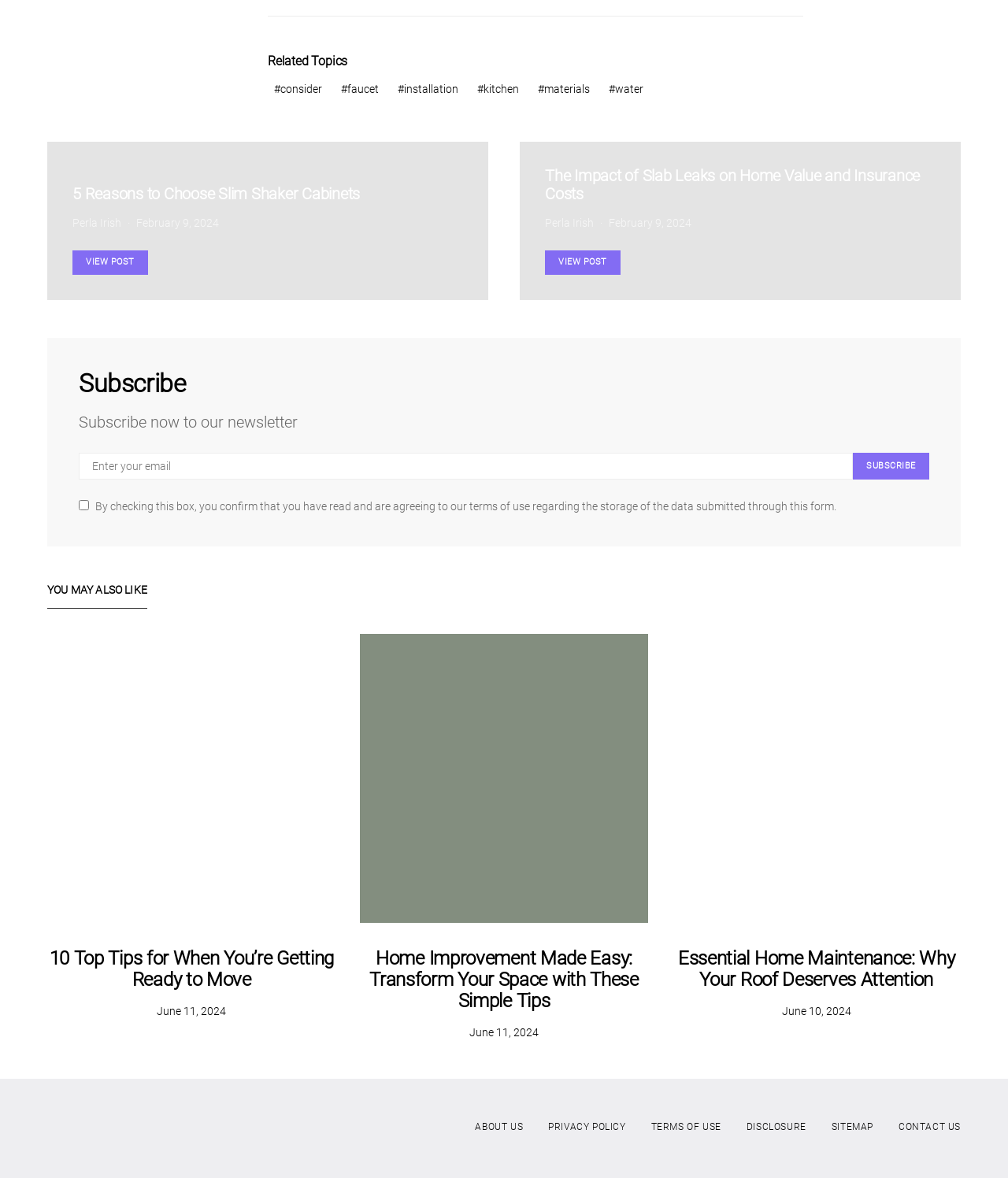Identify the bounding box coordinates of the region that needs to be clicked to carry out this instruction: "Click on the 'Teaching Ideas' link". Provide these coordinates as four float numbers ranging from 0 to 1, i.e., [left, top, right, bottom].

None